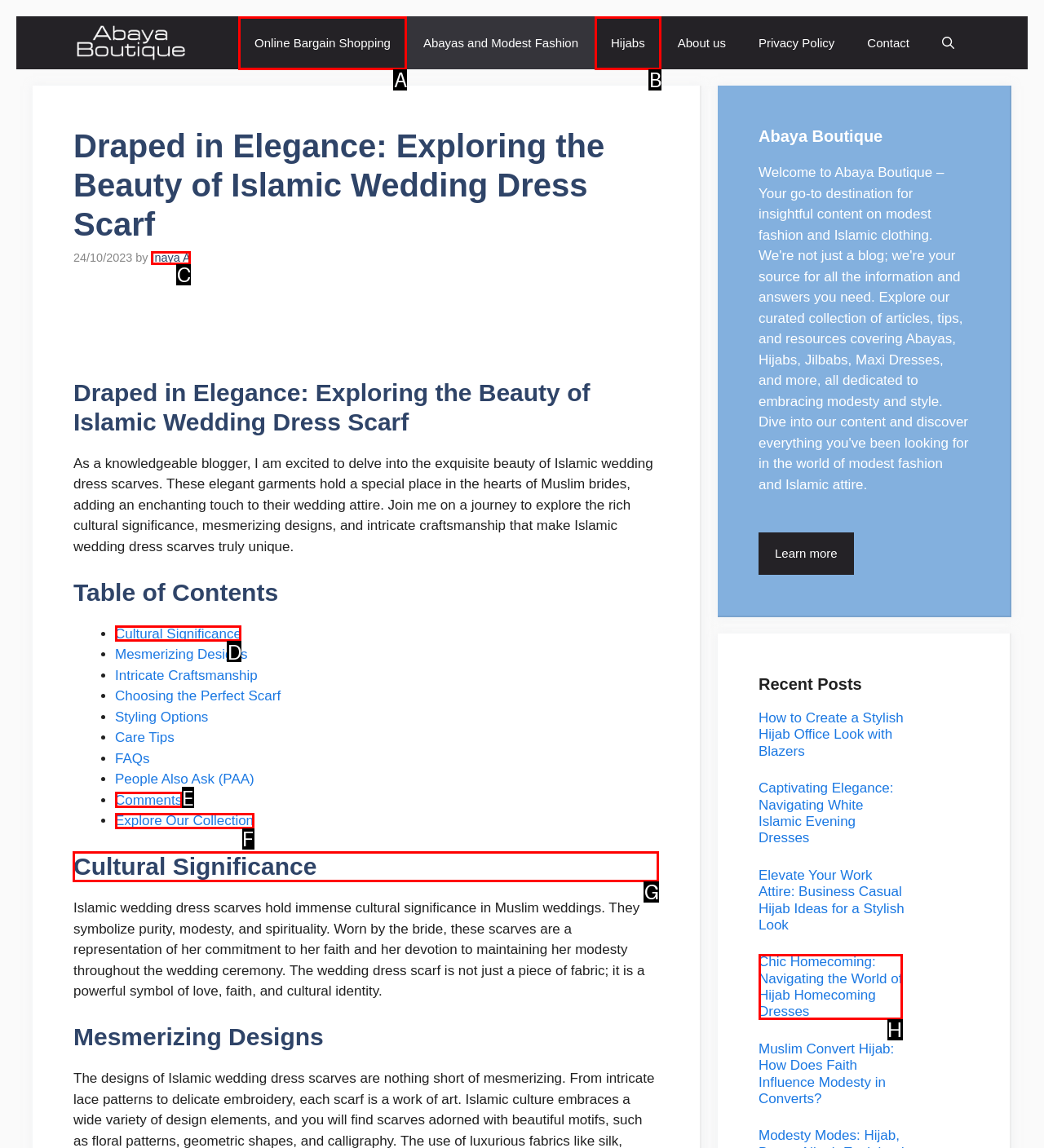Which HTML element should be clicked to perform the following task: Read the 'Cultural Significance' section
Reply with the letter of the appropriate option.

G